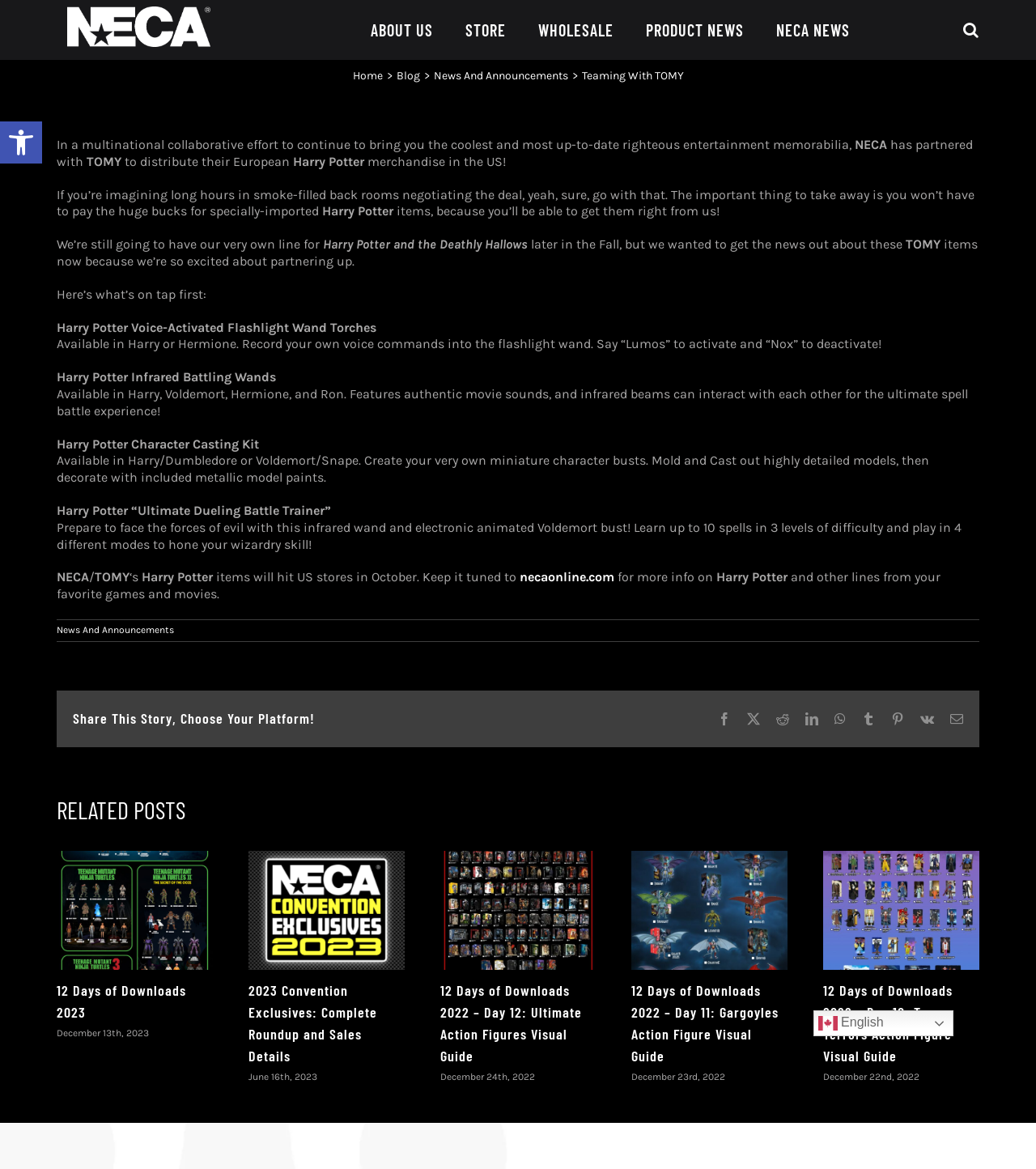Identify the bounding box coordinates of the clickable section necessary to follow the following instruction: "Search for something". The coordinates should be presented as four float numbers from 0 to 1, i.e., [left, top, right, bottom].

None